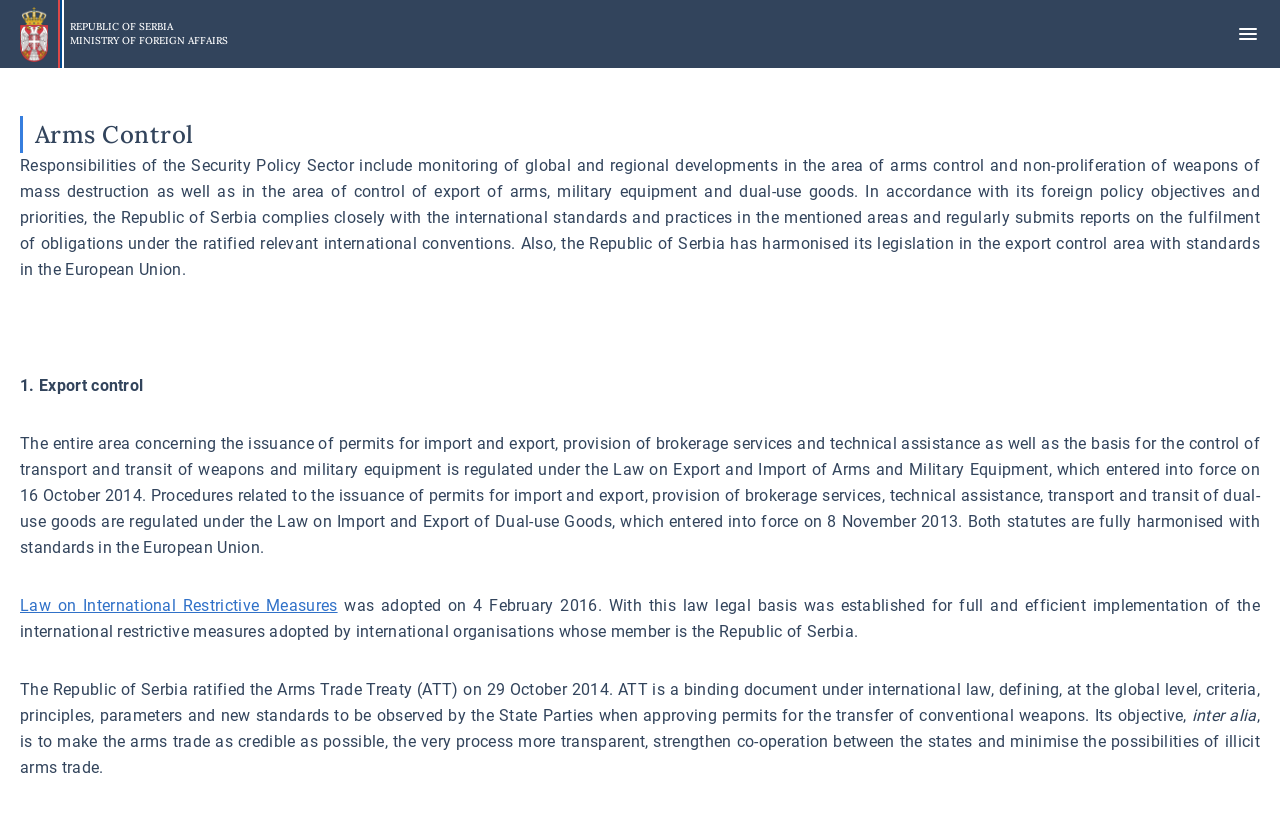Provide a brief response using a word or short phrase to this question:
When did the Republic of Serbia ratify the Arms Trade Treaty?

29 October 2014